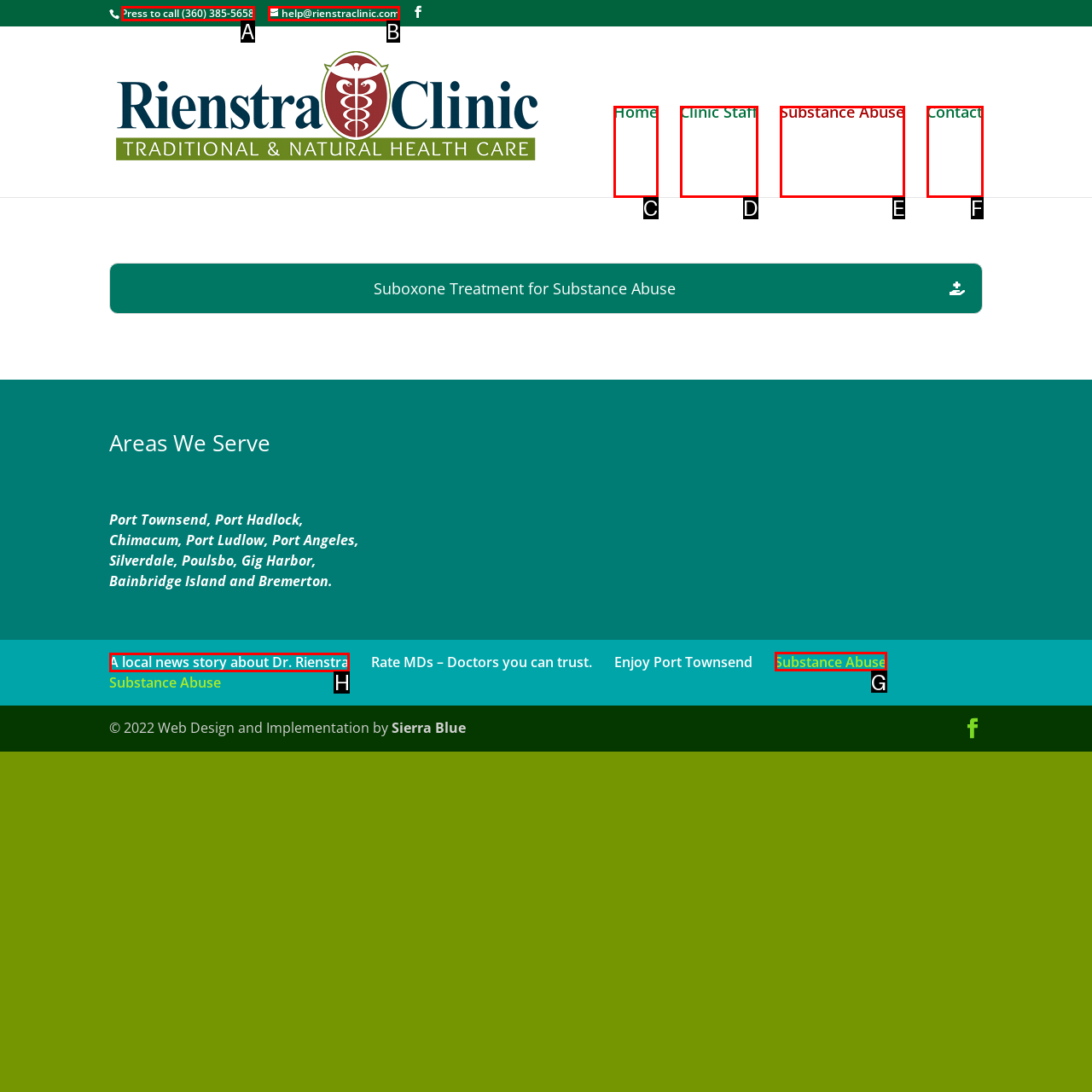Identify which HTML element should be clicked to fulfill this instruction: Read a local news story about Dr. Rienstra Reply with the correct option's letter.

H